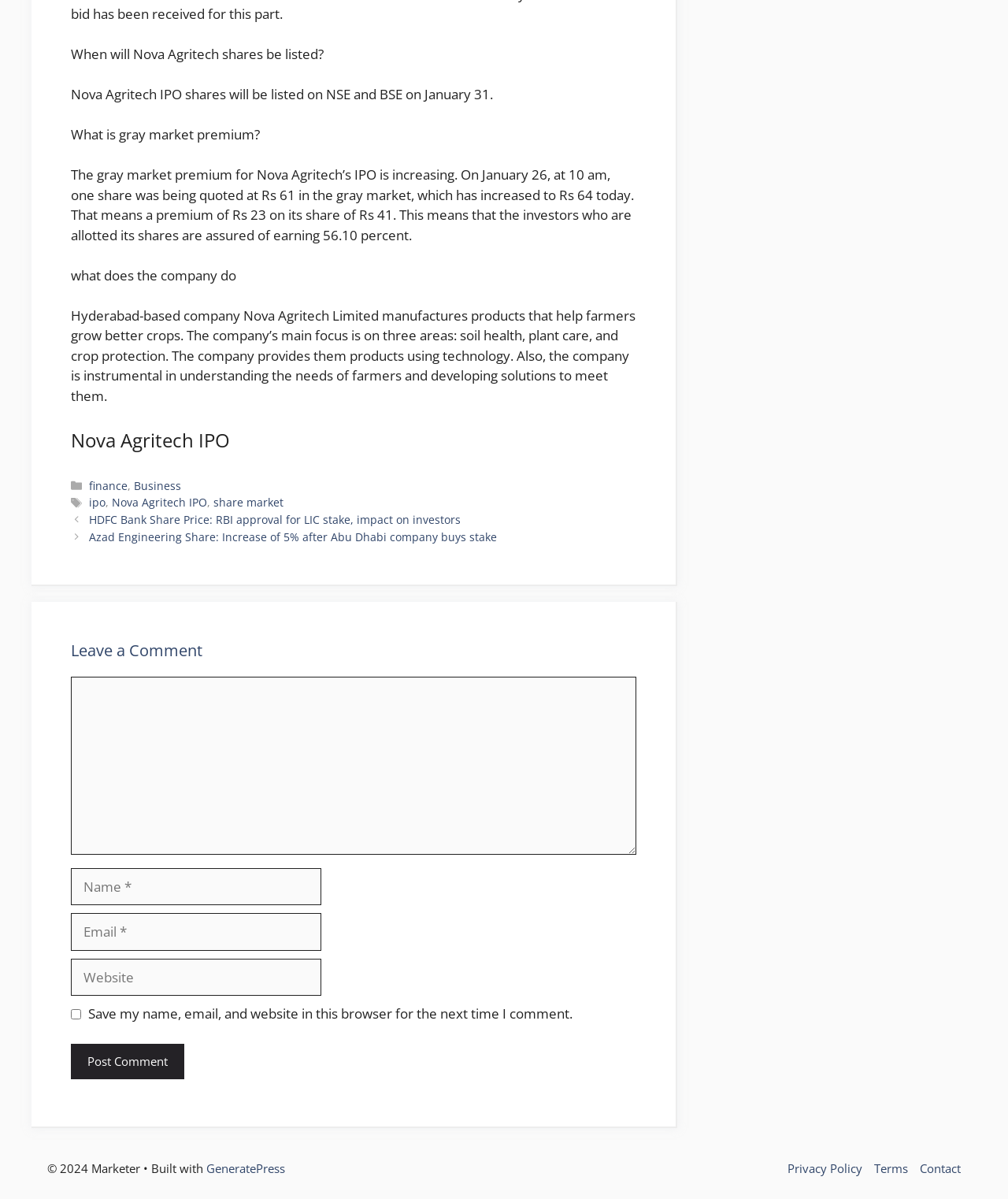Determine the bounding box coordinates for the UI element with the following description: "Nova Agritech IPO". The coordinates should be four float numbers between 0 and 1, represented as [left, top, right, bottom].

[0.111, 0.413, 0.206, 0.425]